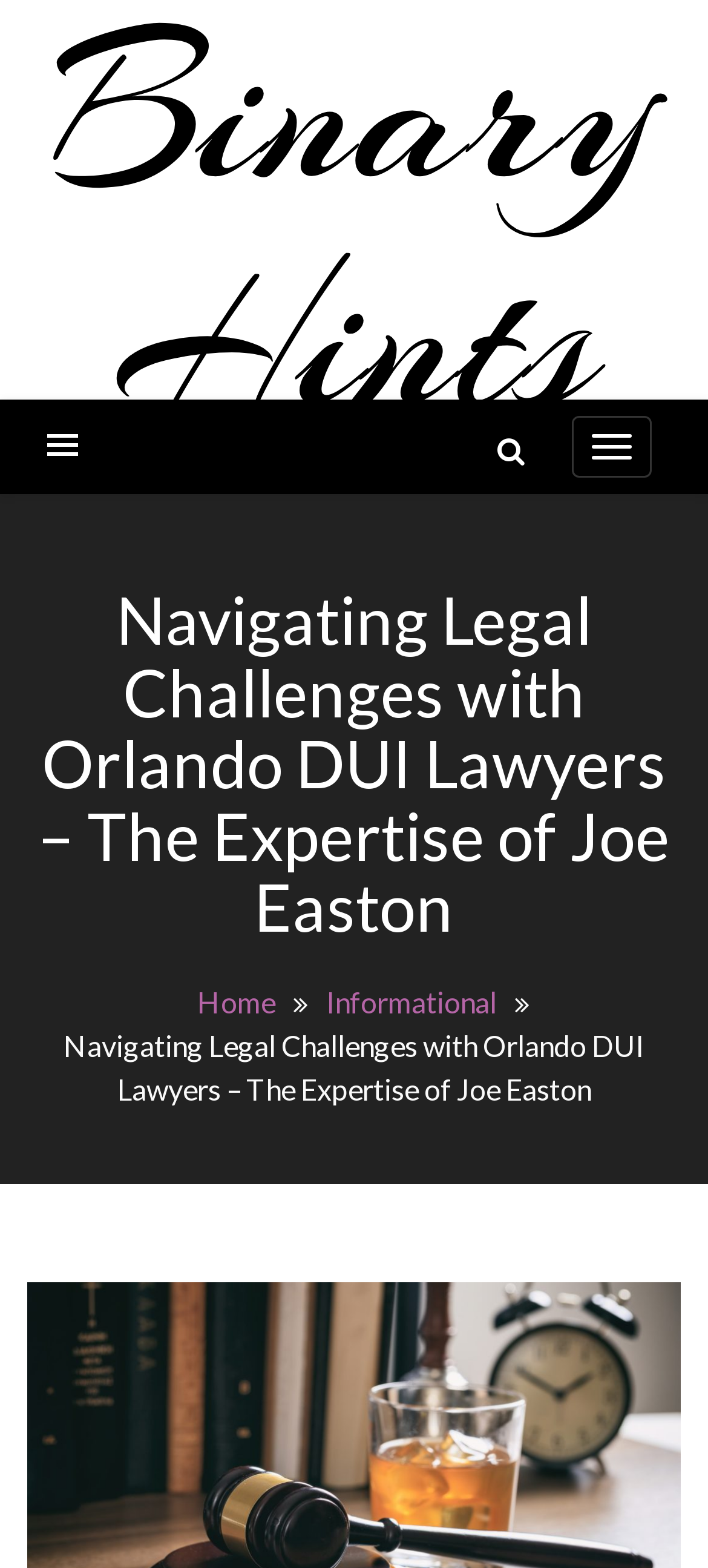Please answer the following question as detailed as possible based on the image: 
What is the topmost element on this webpage?

According to the bounding box coordinates, the element with the smallest y1 value is the heading element 'Binary Hints' which suggests that it is the topmost element on this webpage.